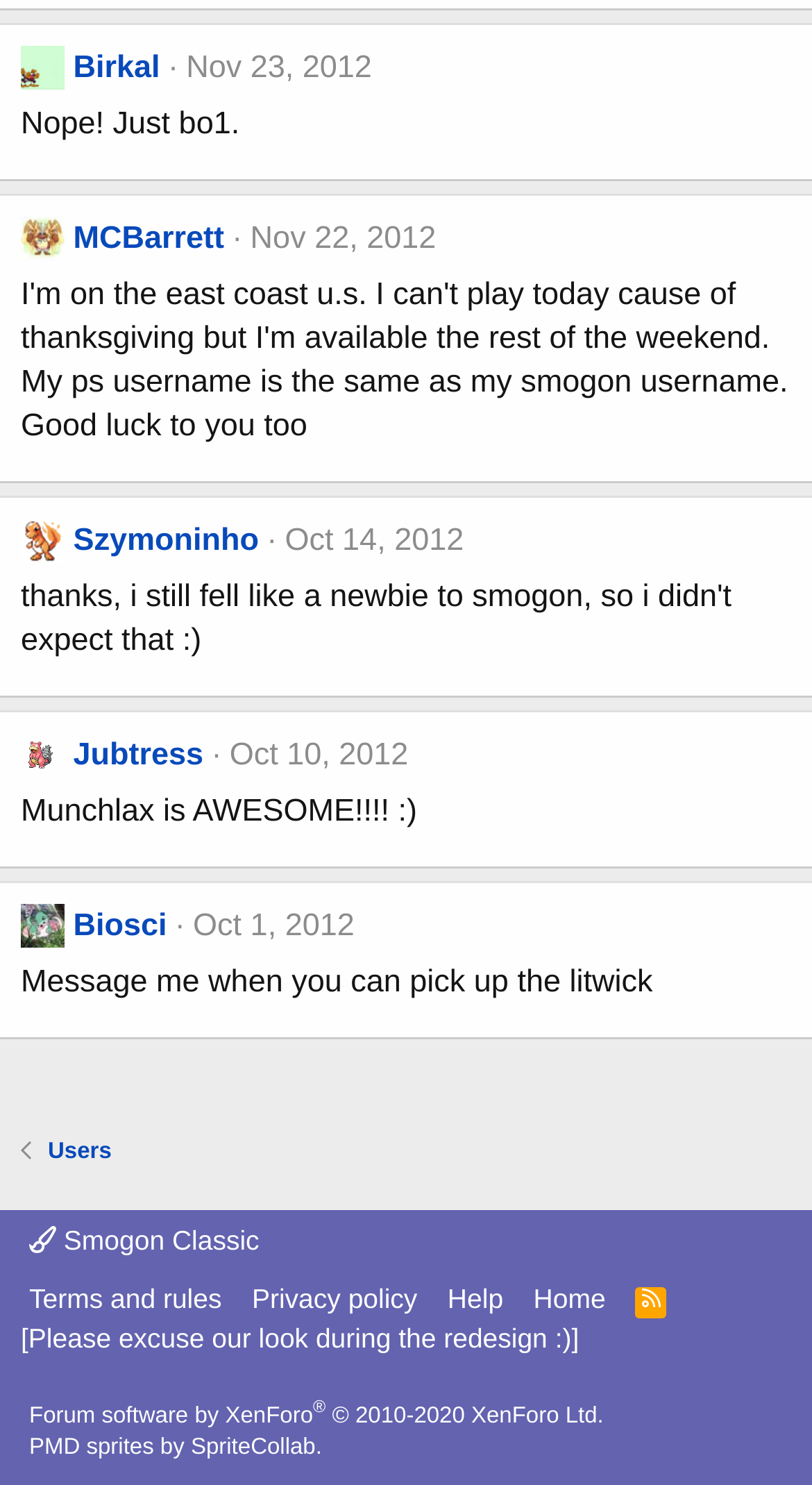Please answer the following query using a single word or phrase: 
How many articles are on this webpage?

4